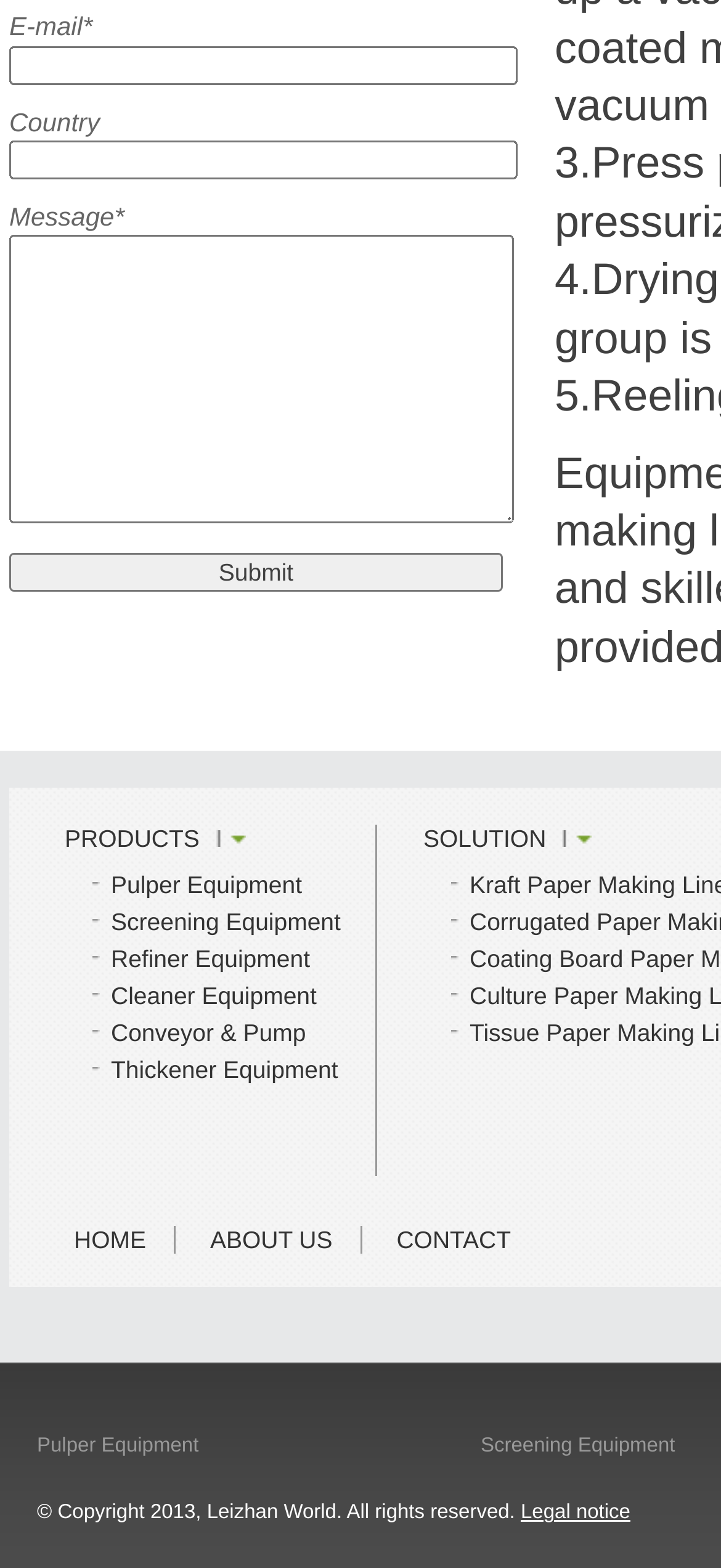What is the purpose of the form?
Provide a detailed answer to the question, using the image to inform your response.

The form has fields for email, country, and message, and a submit button, indicating that it is used to send a message or inquiry to Leizhan.